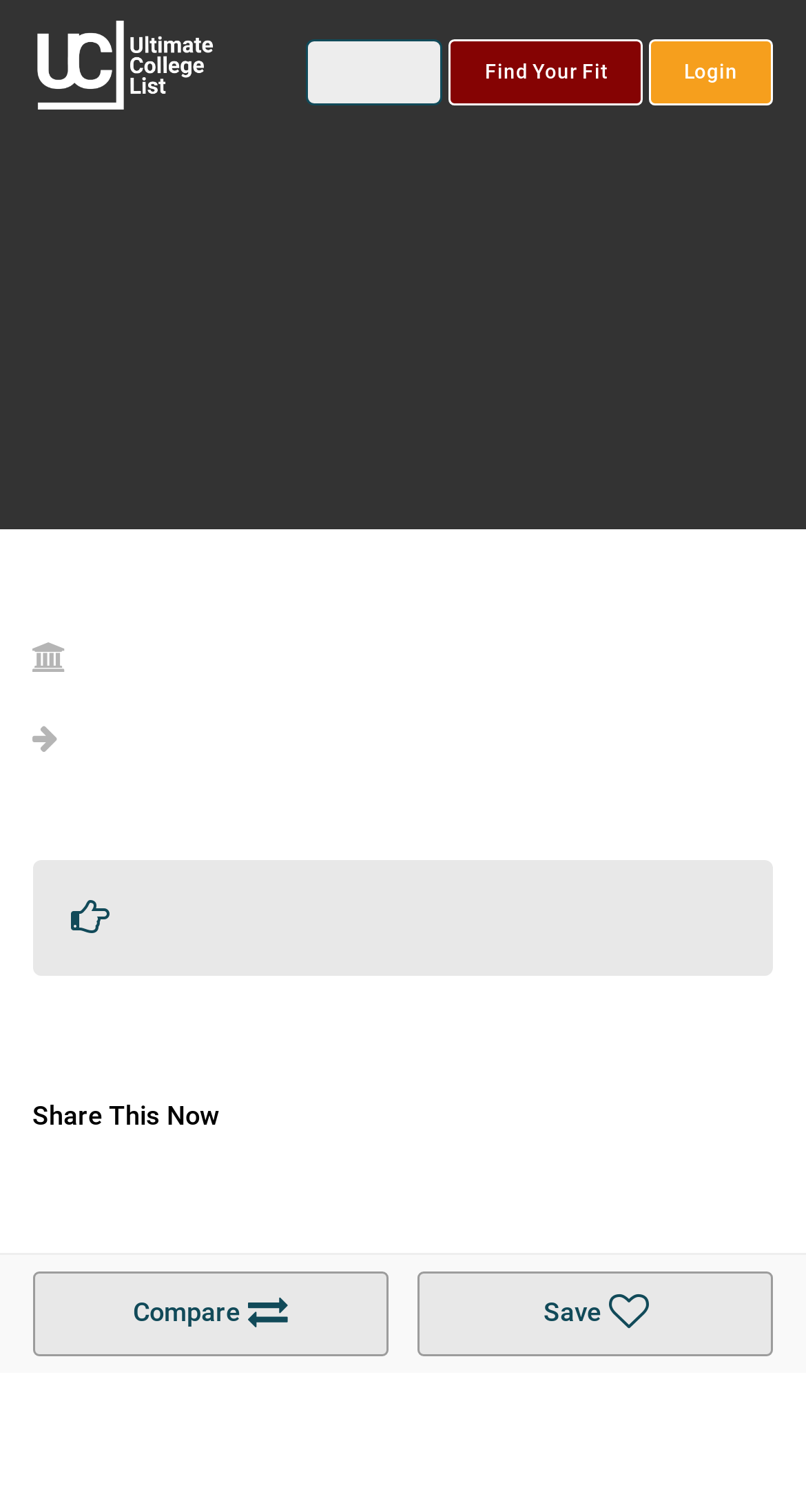How many semesters does the program take?
Refer to the image and provide a thorough answer to the question.

According to the webpage, the program takes 4 semesters, which is mentioned in the title 'Associate in Applied Science (AAS) - Fashion Merchandising | Associate's degree | Art & Design | On Campus | 4 semesters | Harper College | USA | Ultimate College List'.